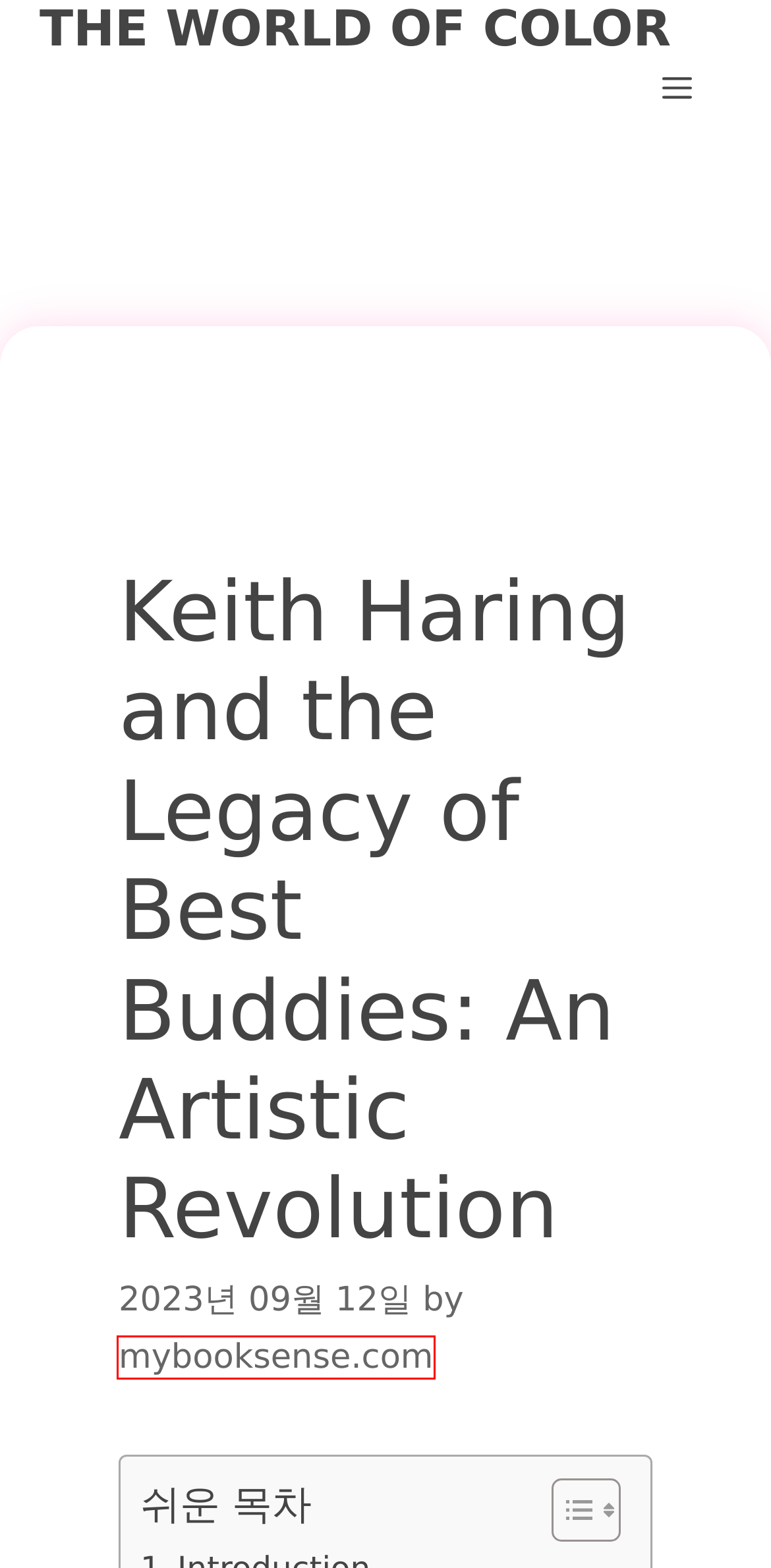You are given a screenshot of a webpage within which there is a red rectangle bounding box. Please choose the best webpage description that matches the new webpage after clicking the selected element in the bounding box. Here are the options:
A. Digital Art Tablet - The world of color
B. caricature art - The world of color
C. mybooksense.com - The world of color
D. Artistic influence - The world of color
E. Digital Drawing Tablet - The world of color
F. The world of color - Welcome to The world of color
G. Auguste Rodin - The world of color
H. Art therapy - The world of color

C